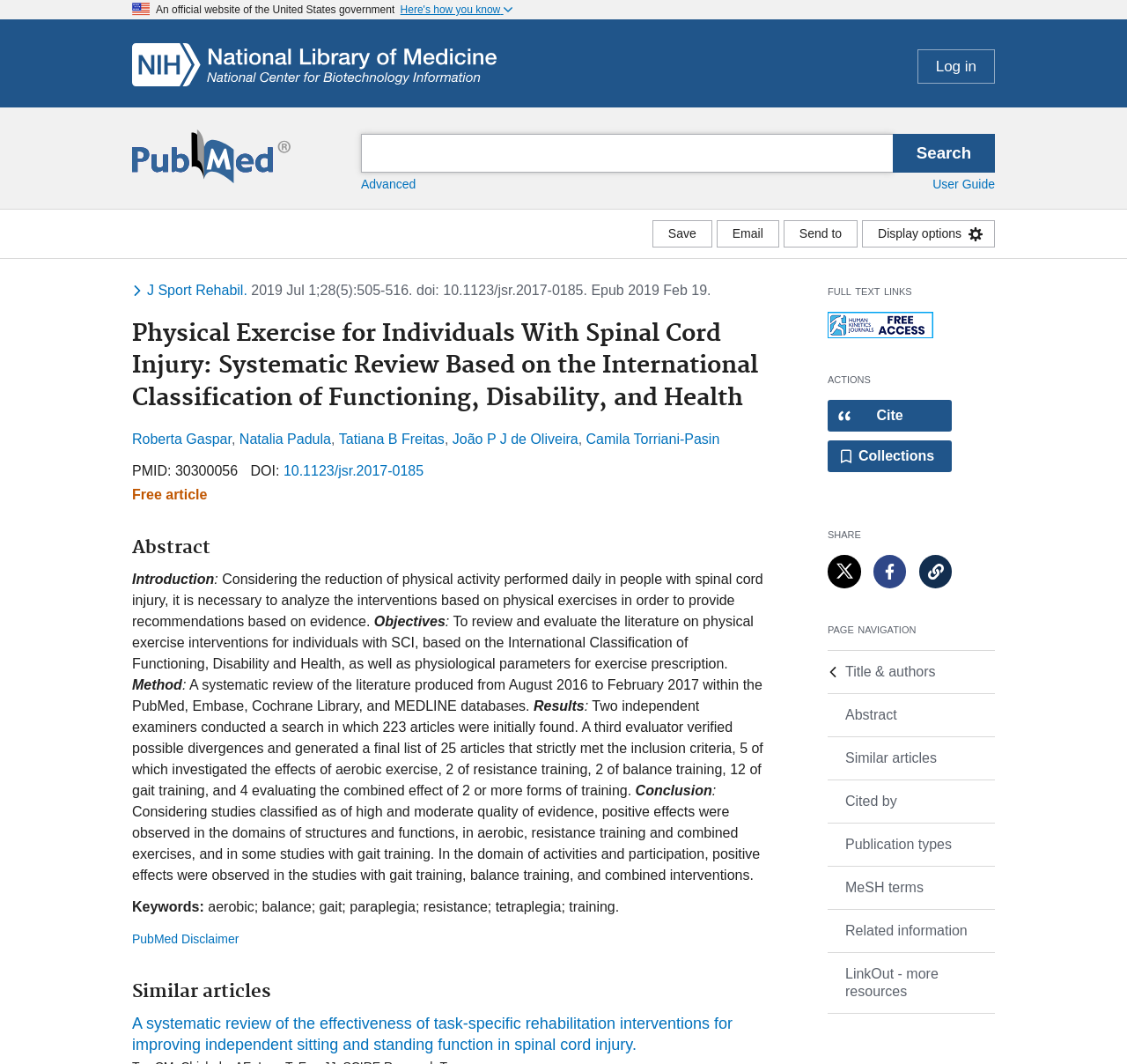Please locate the bounding box coordinates of the element's region that needs to be clicked to follow the instruction: "Save article". The bounding box coordinates should be provided as four float numbers between 0 and 1, i.e., [left, top, right, bottom].

[0.579, 0.207, 0.632, 0.233]